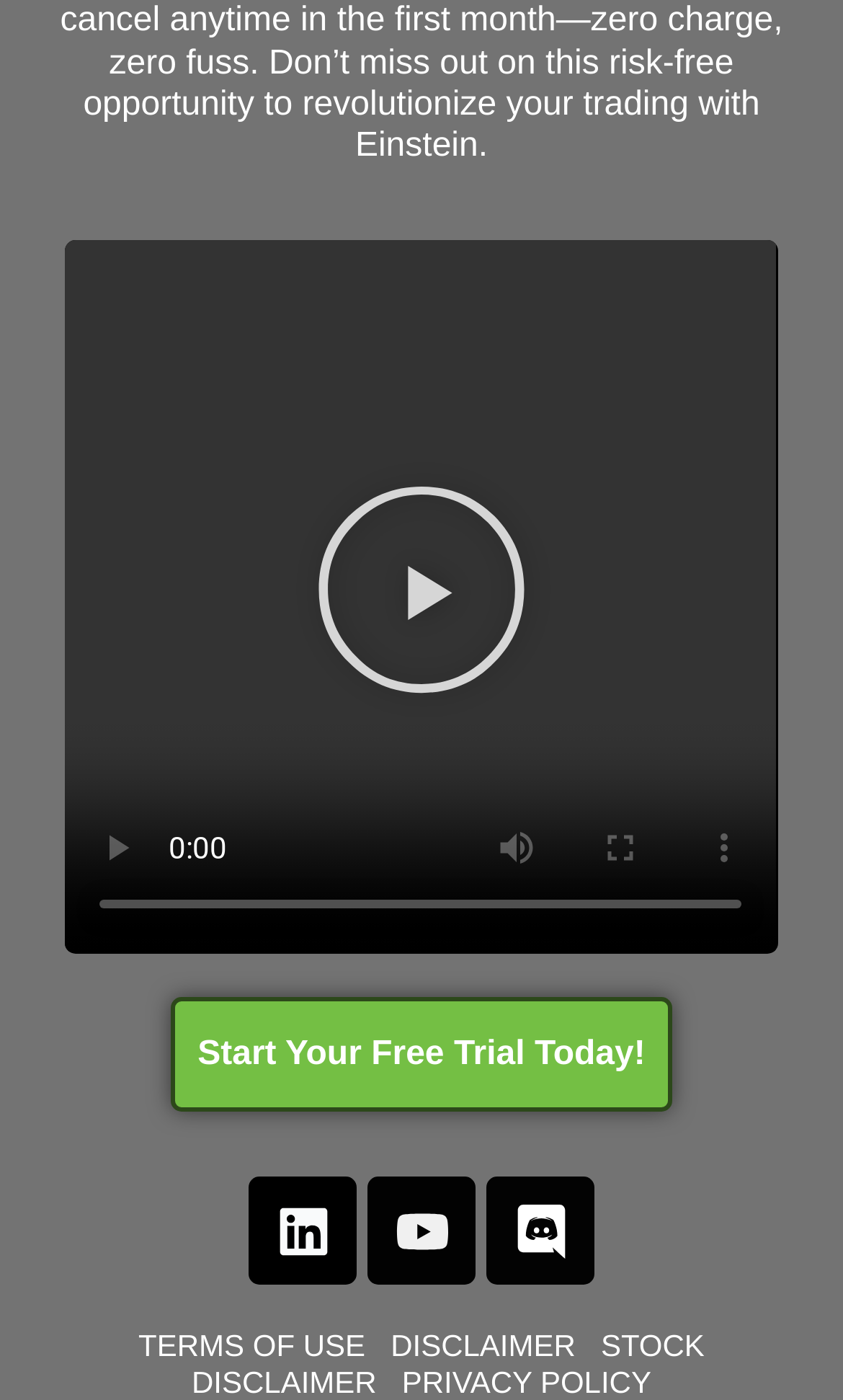Respond to the question below with a single word or phrase:
How many links are there at the bottom of the page?

4